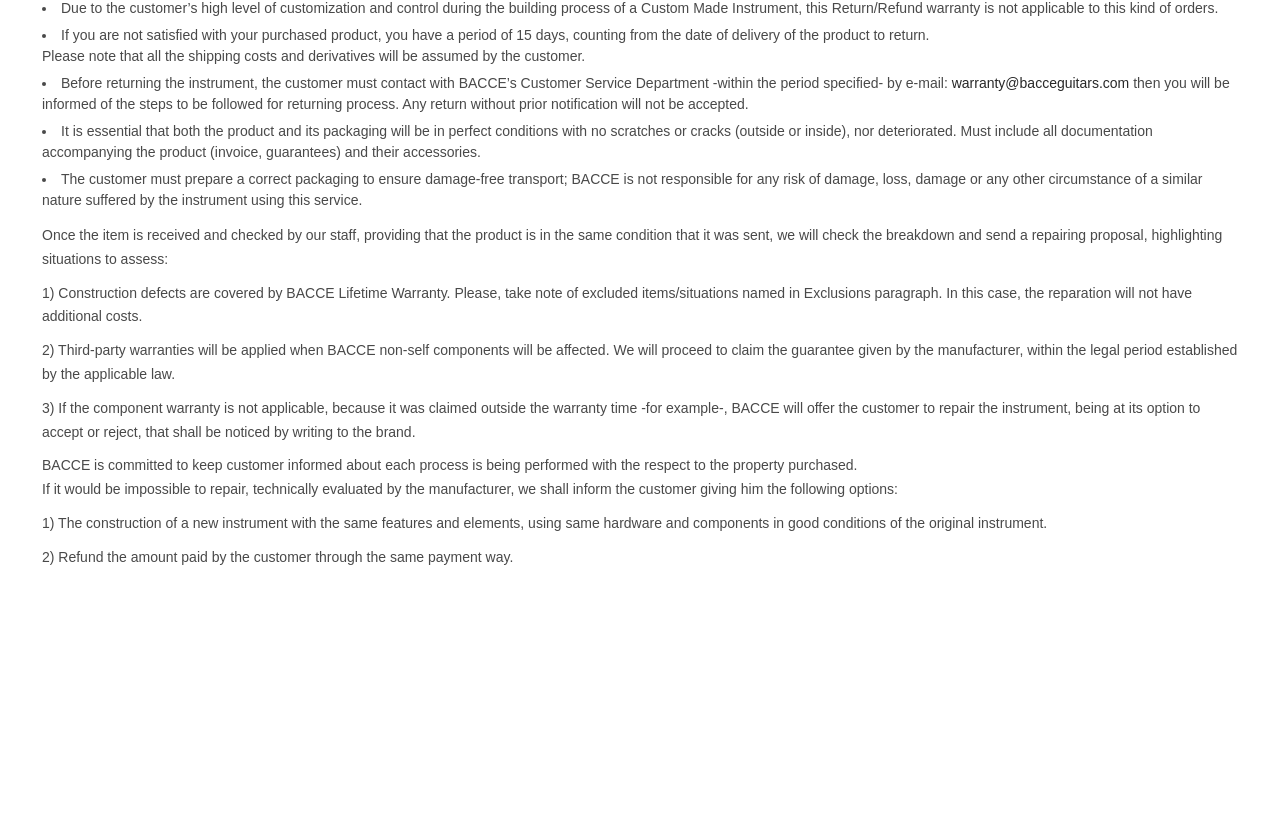Find the bounding box coordinates corresponding to the UI element with the description: "Contact". The coordinates should be formatted as [left, top, right, bottom], with values as floats between 0 and 1.

[0.033, 0.51, 0.068, 0.529]